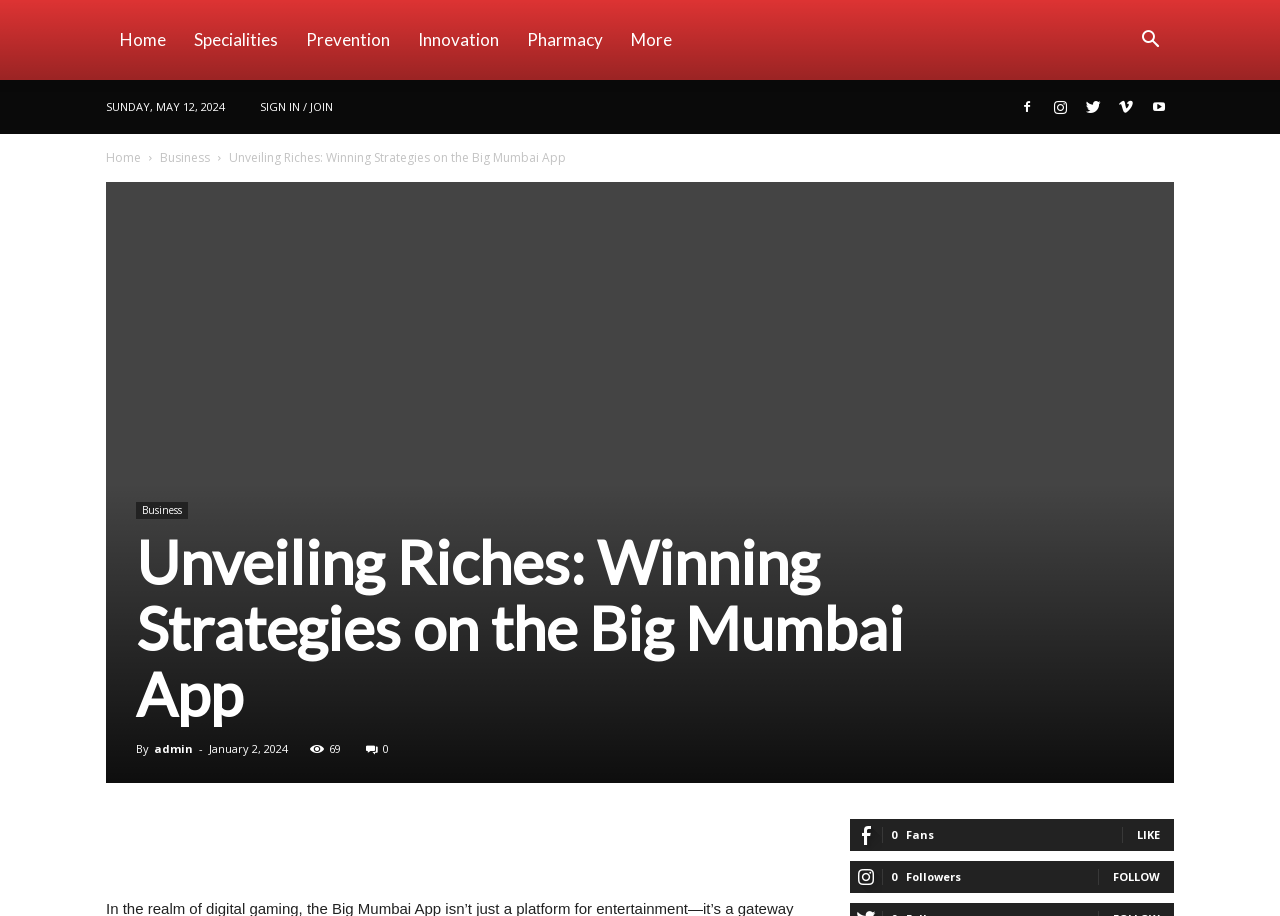Given the description "Sign in / Join", provide the bounding box coordinates of the corresponding UI element.

[0.203, 0.108, 0.26, 0.124]